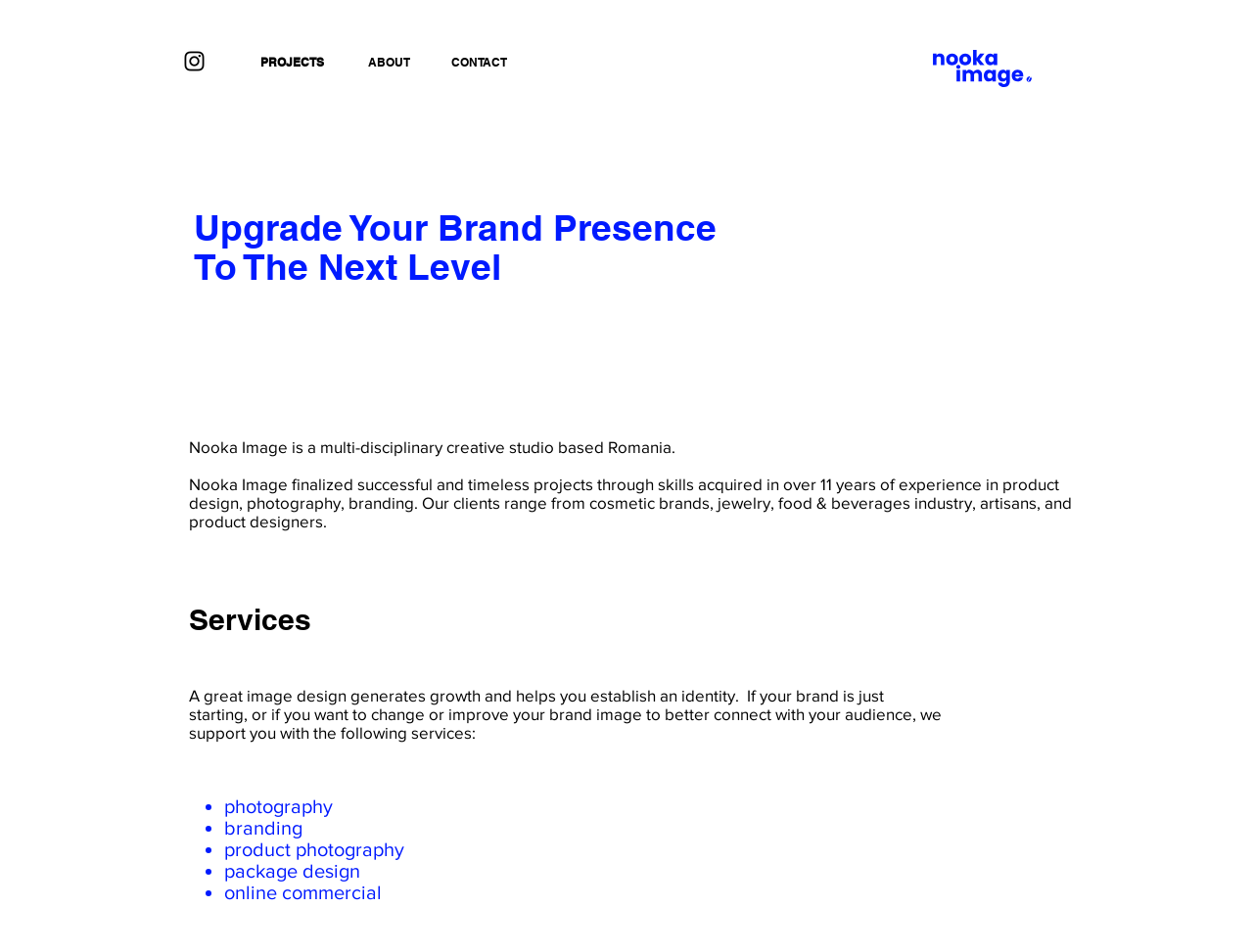Respond with a single word or phrase to the following question:
Where is Nooka Image based?

Romania